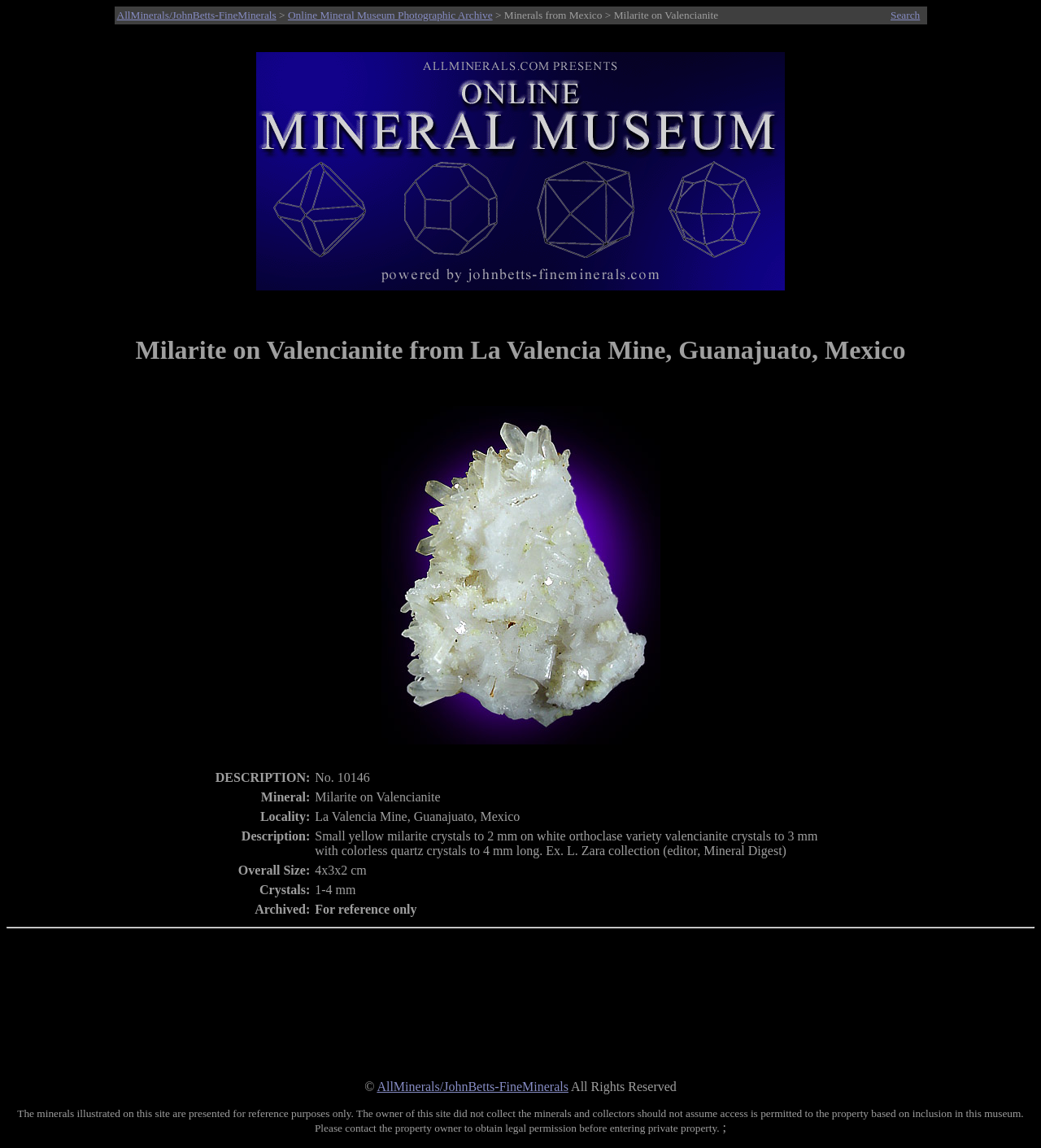What is the size of the mineral specimen?
Can you offer a detailed and complete answer to this question?

The question can be answered by looking at the table that describes the mineral specimen, which includes the overall size '4x3x2 cm'.